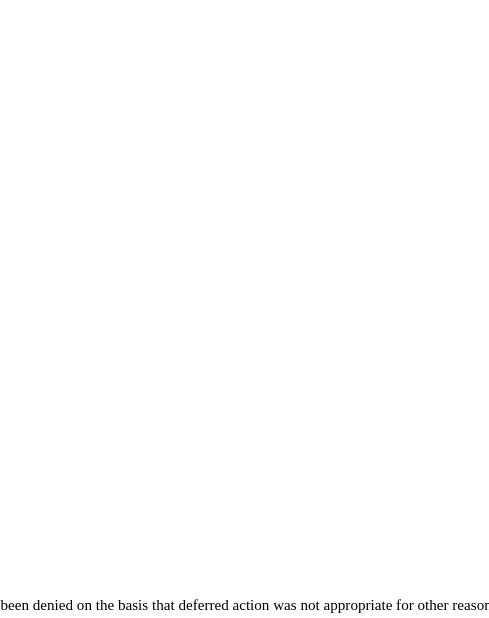Provide a comprehensive description of the image.

The image shows a section of text from a document discussing the criteria under which Deferred Action for Childhood Arrivals (DACA) requests may be denied. It specifically mentions that requests have been turned down based on reasons not outlined in the original 2012 DACA memorandum, such as immigration fraud, suggesting a lack of clarity and consistency in the decision-making process. This highlights ongoing complexities in immigration policies, emphasizing how actions that are not explicitly documented can still affect individual cases significantly. The text suggests that these denials may not adhere to the principles established in earlier guidelines, leading to potential injustices for applicants.